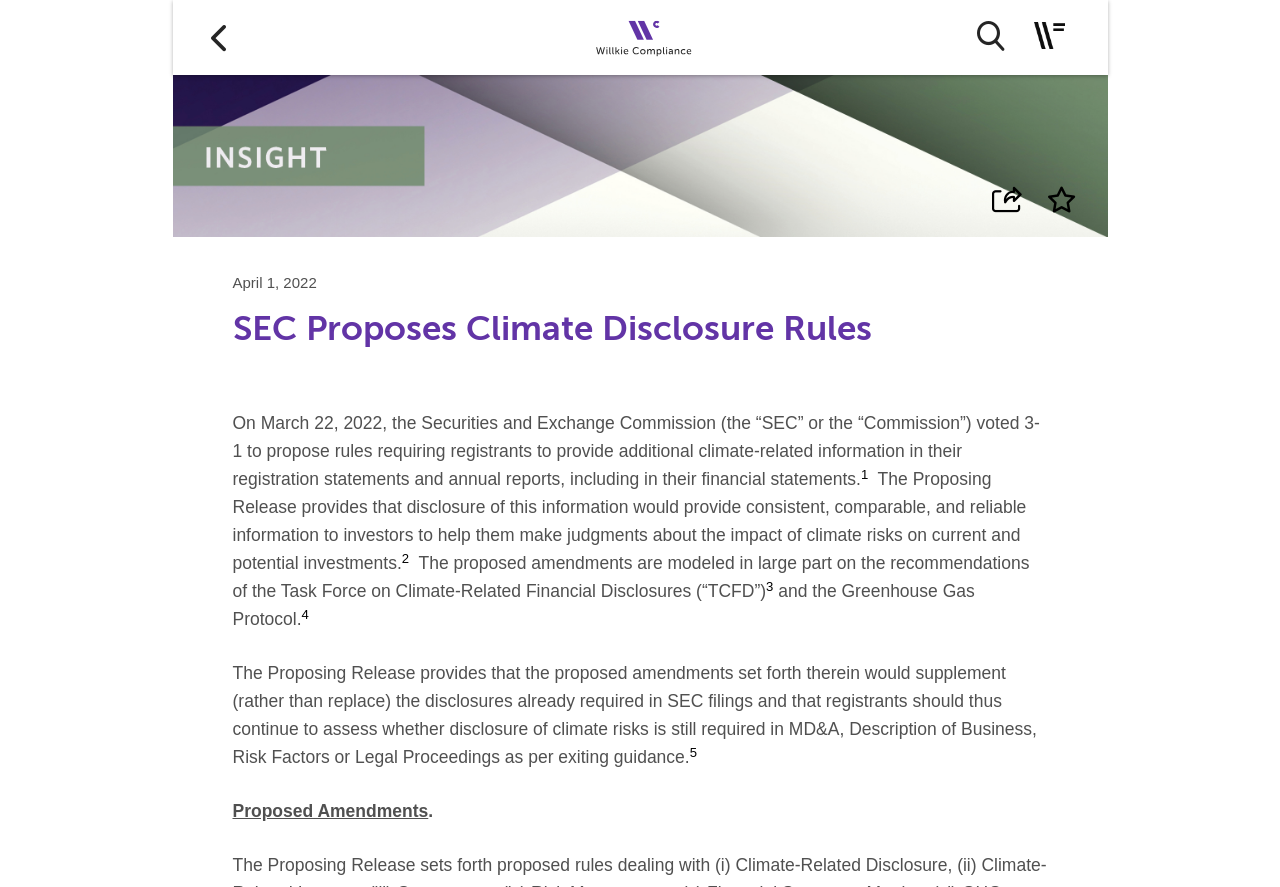Calculate the bounding box coordinates for the UI element based on the following description: "Skip to Content↵ENTER". Ensure the coordinates are four float numbers between 0 and 1, i.e., [left, top, right, bottom].

[0.016, 0.056, 0.215, 0.121]